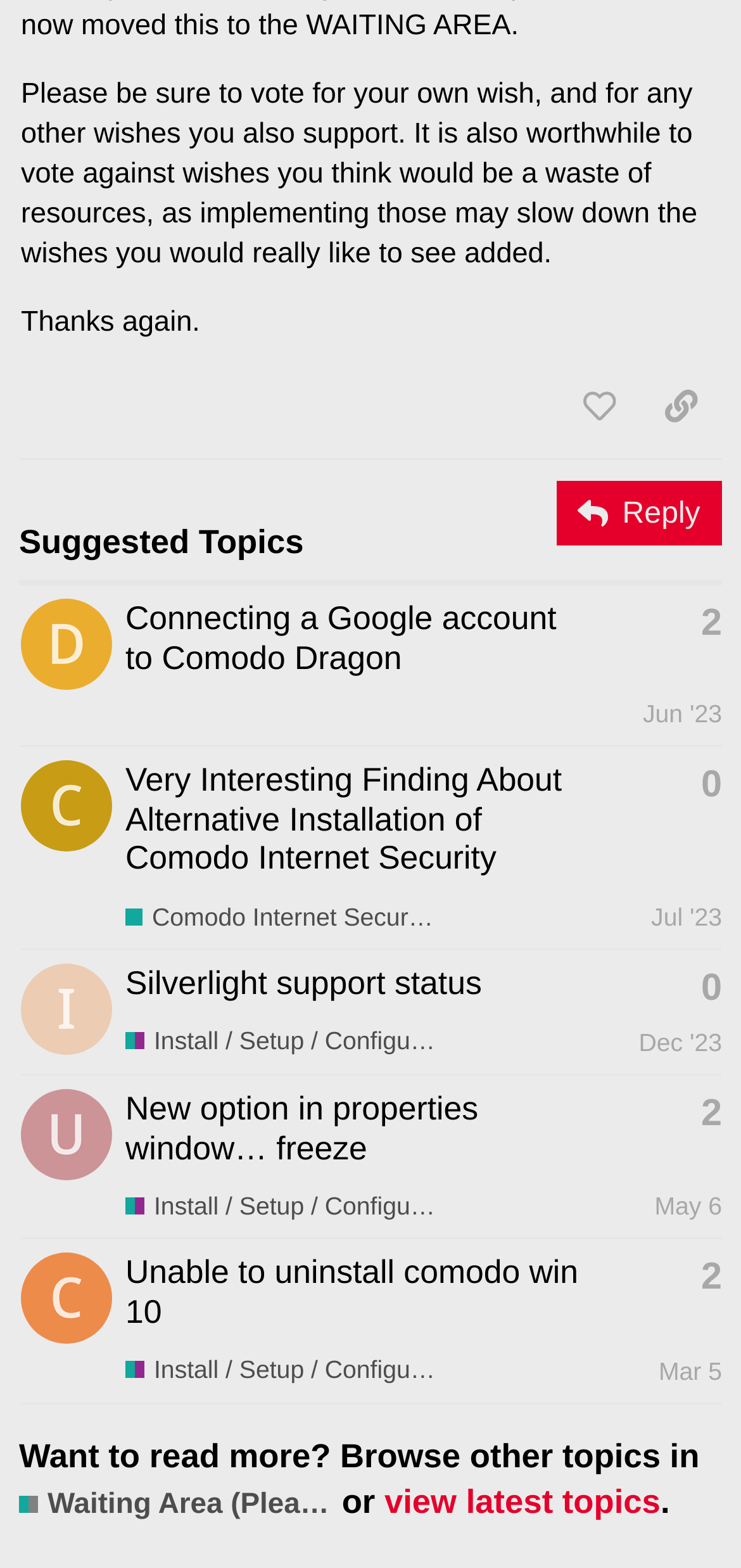Please provide the bounding box coordinates for the element that needs to be clicked to perform the instruction: "Click the 'Suggested Topics' heading". The coordinates must consist of four float numbers between 0 and 1, formatted as [left, top, right, bottom].

[0.026, 0.331, 0.751, 0.361]